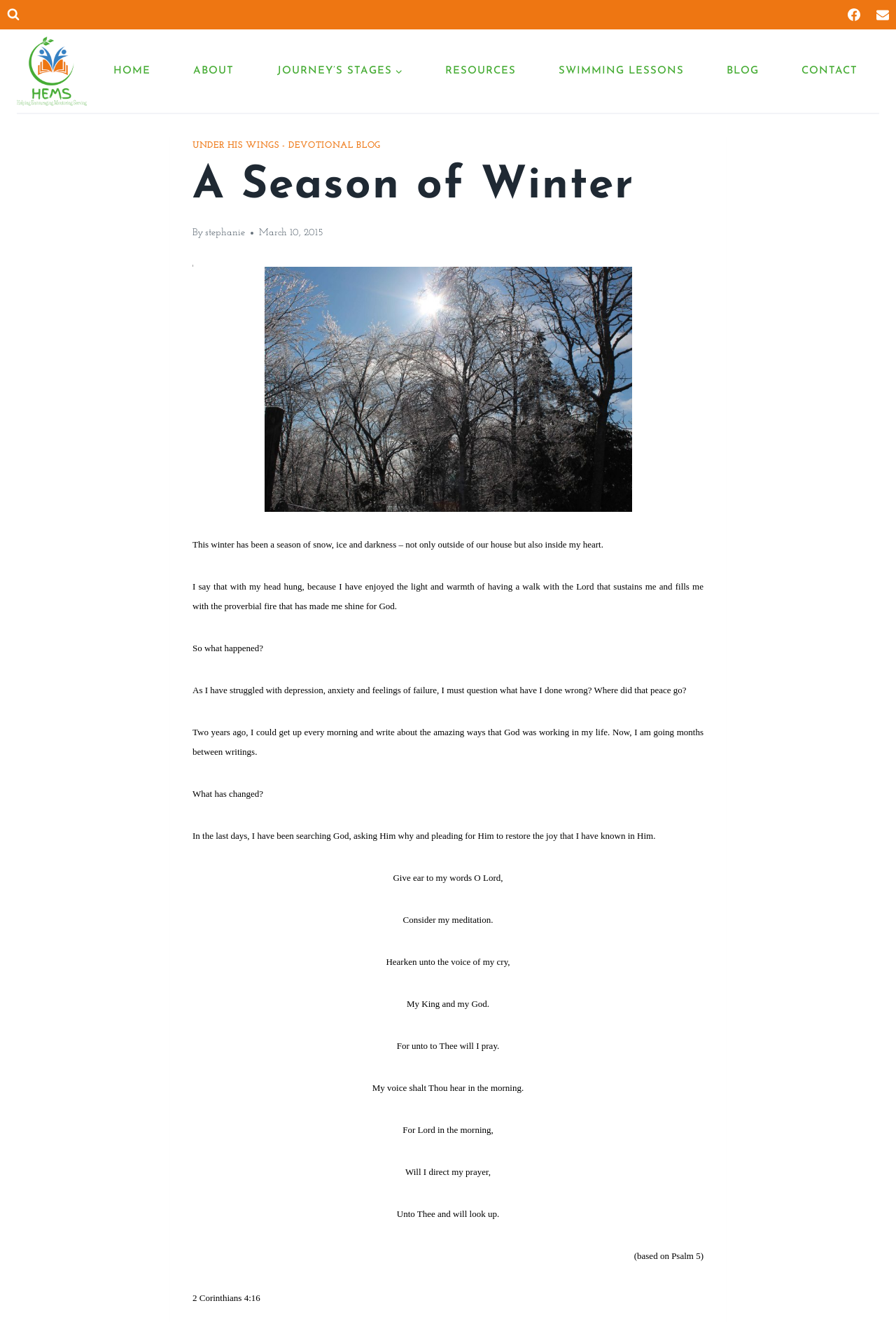Can you extract the primary headline text from the webpage?

A Season of Winter